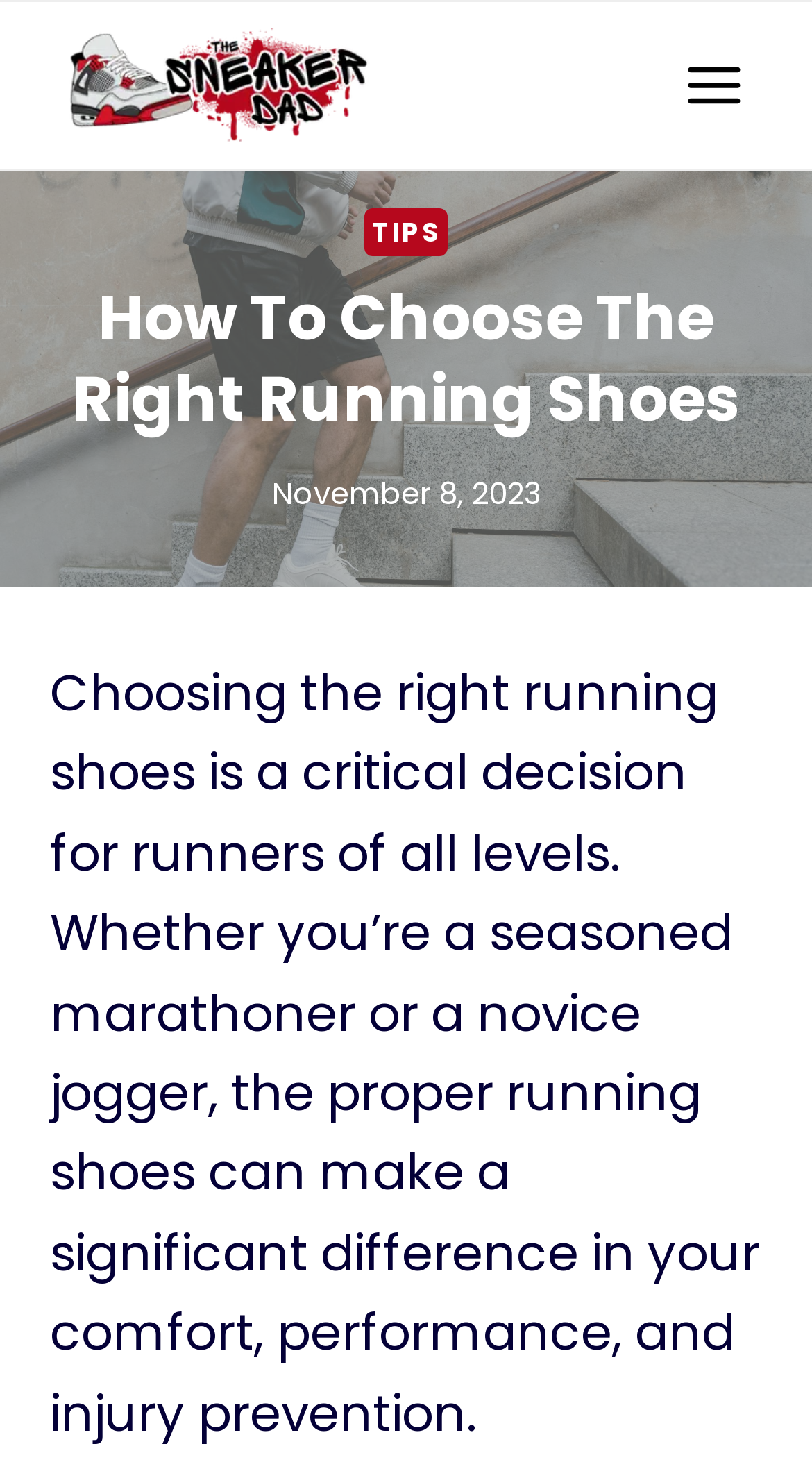Identify the bounding box of the UI component described as: "Tips".

[0.448, 0.142, 0.552, 0.175]